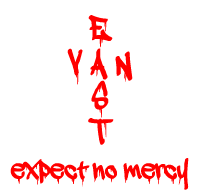What aesthetic does the image convey?
Please give a well-detailed answer to the question.

The caption describes the image as having an 'edgy and intense aesthetic', which is achieved through the stylized, dripping letters of the word 'EAST' and the contrasting font style of the phrase 'expect no mercy'.